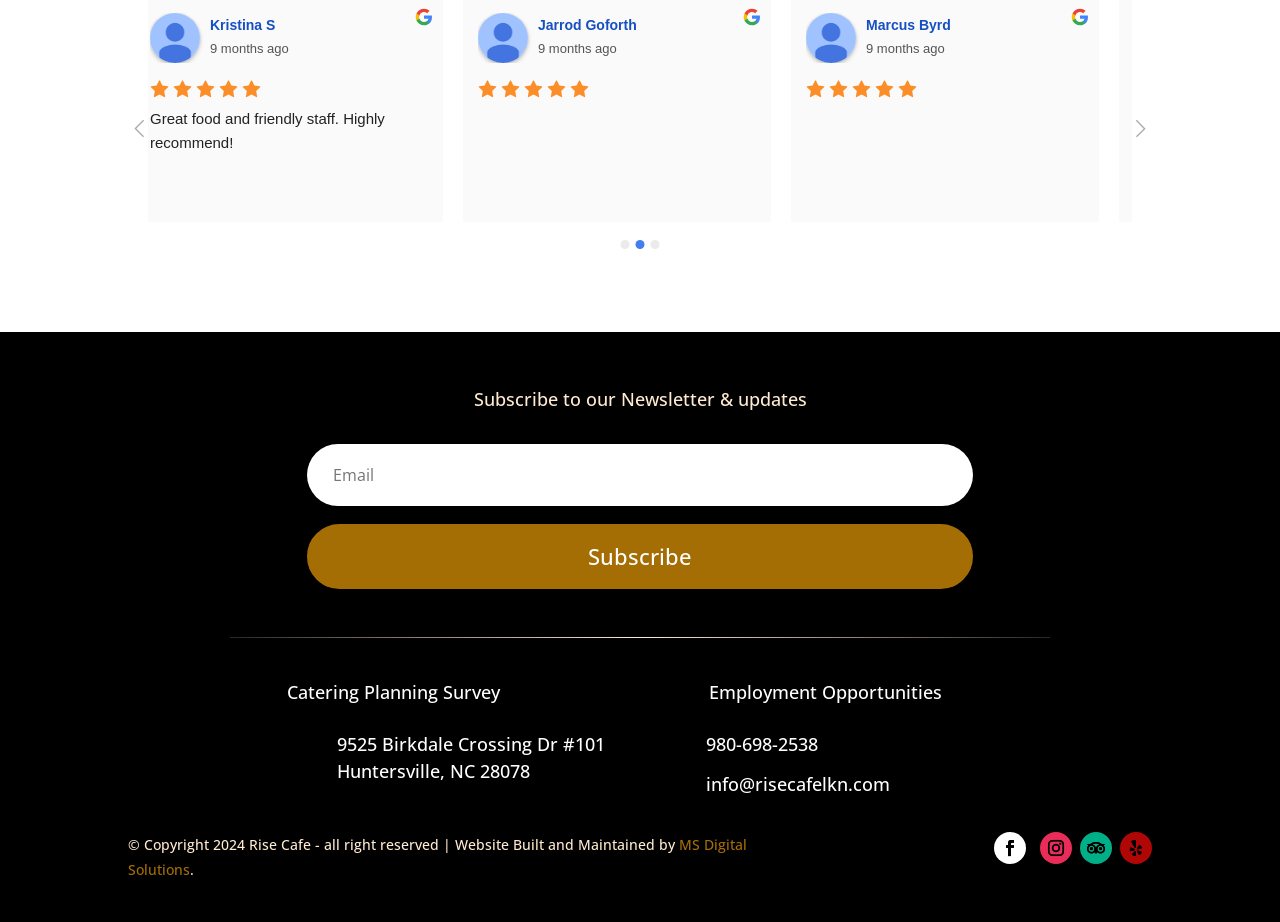What type of business is this?
Offer a detailed and exhaustive answer to the question.

Based on the images and text on the webpage, it appears to be a cafe or restaurant, with reviews and comments from customers about their food and service.